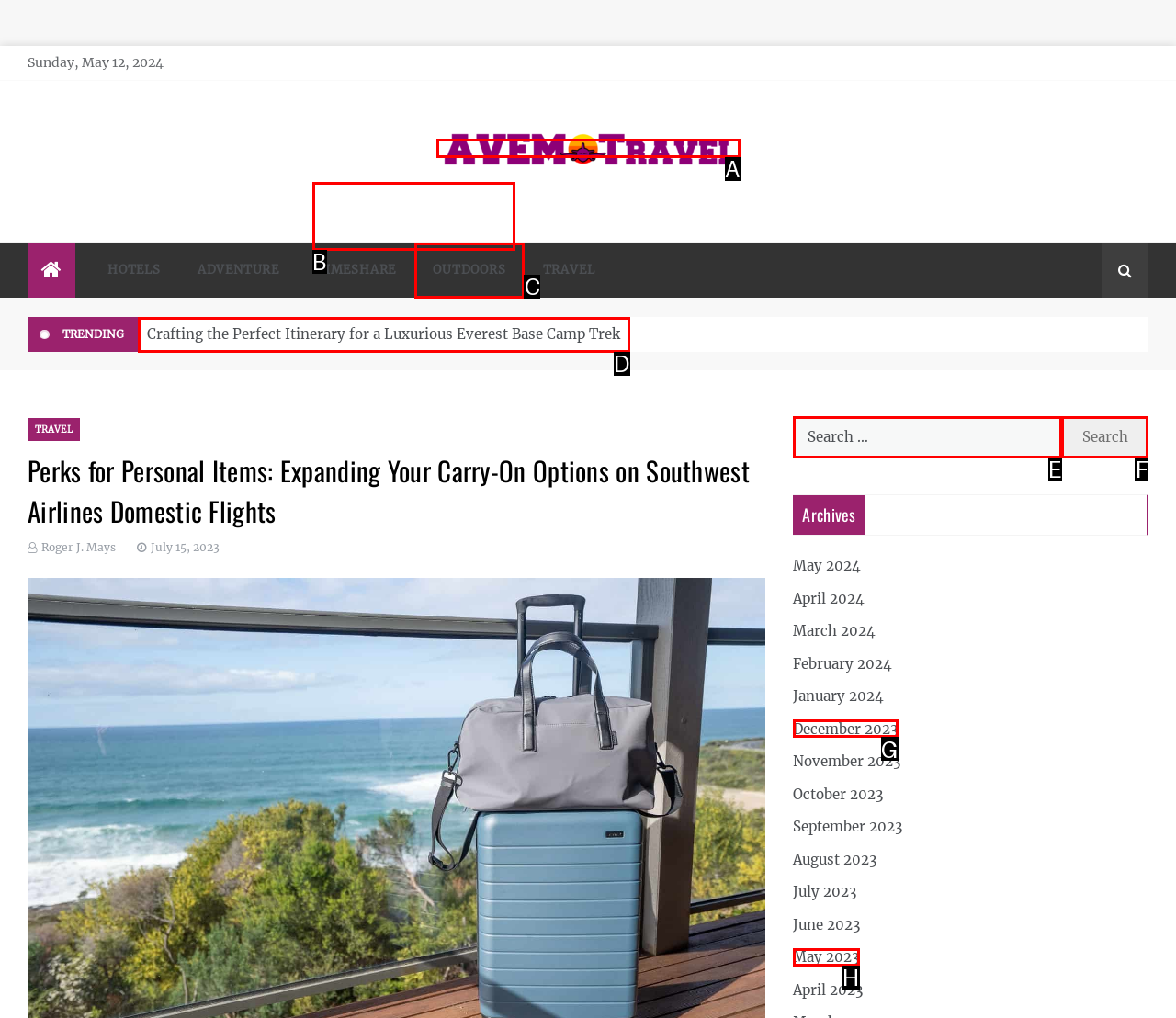Match the description: parent_node: Search for: value="Search" to the correct HTML element. Provide the letter of your choice from the given options.

F